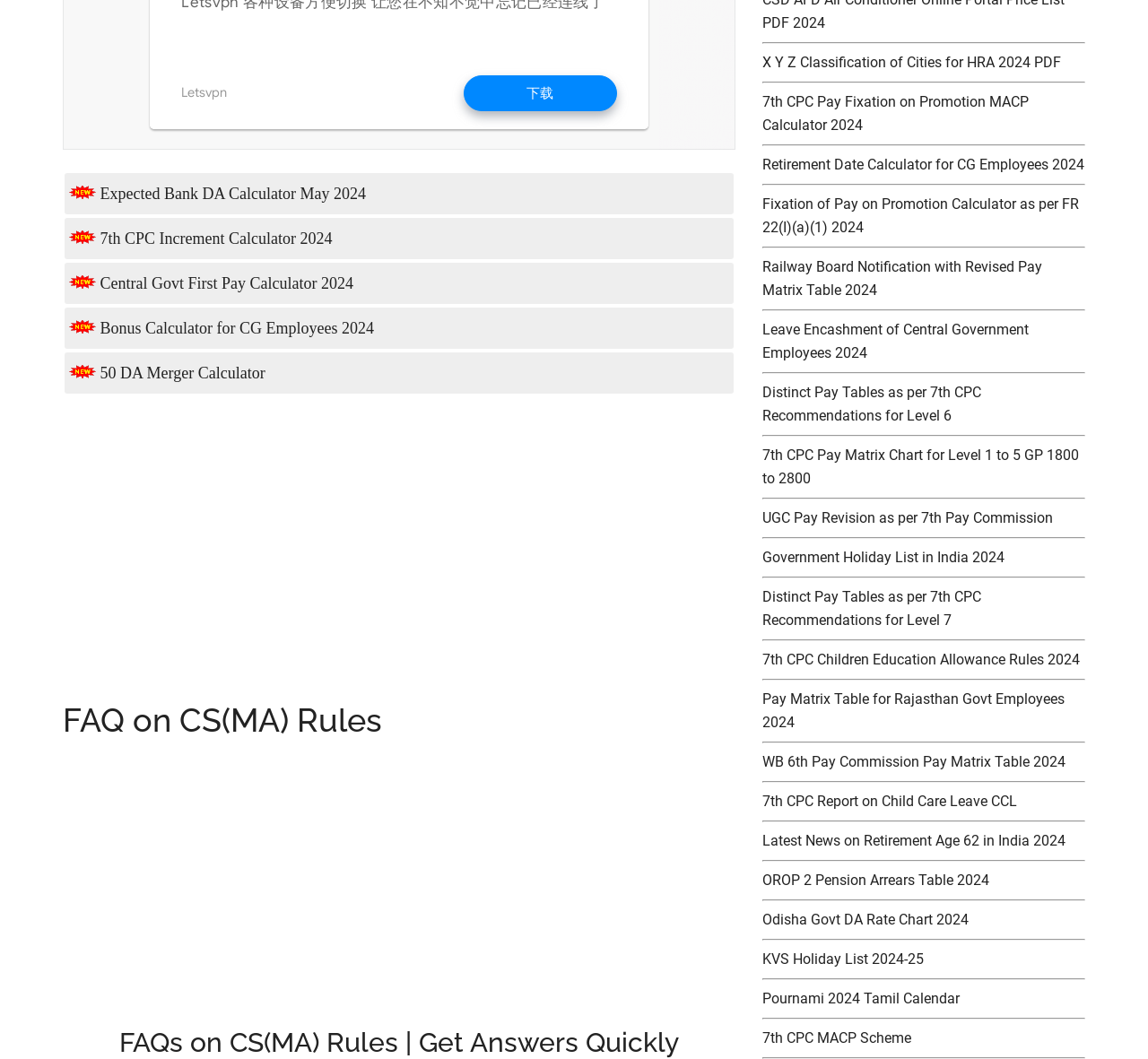Given the element description, predict the bounding box coordinates in the format (top-left x, top-left y, bottom-right x, bottom-right y). Make sure all values are between 0 and 1. Here is the element description: 7th CPC Increment Calculator 2024

[0.06, 0.217, 0.289, 0.234]